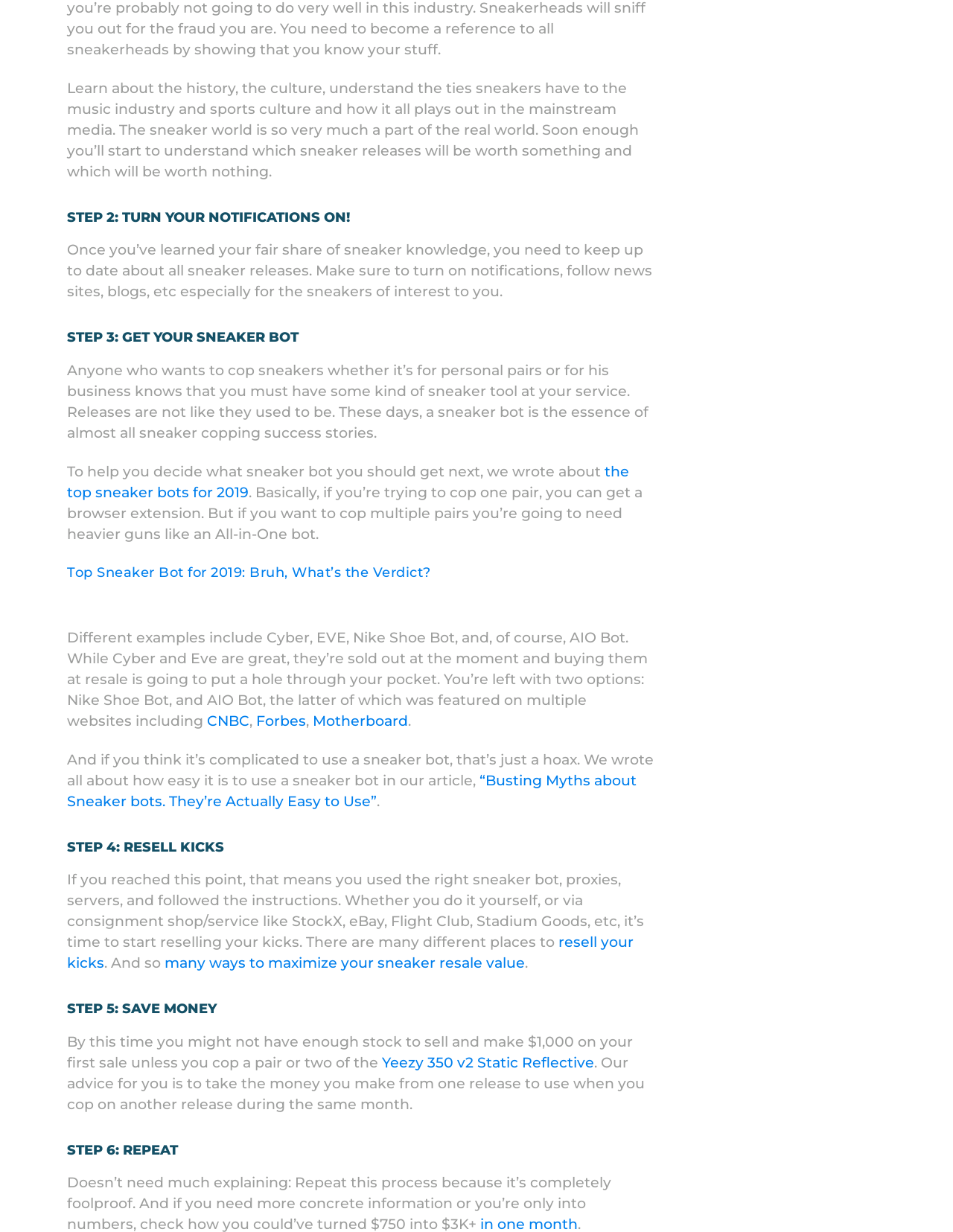Predict the bounding box coordinates for the UI element described as: "Motherboard". The coordinates should be four float numbers between 0 and 1, presented as [left, top, right, bottom].

[0.328, 0.594, 0.428, 0.608]